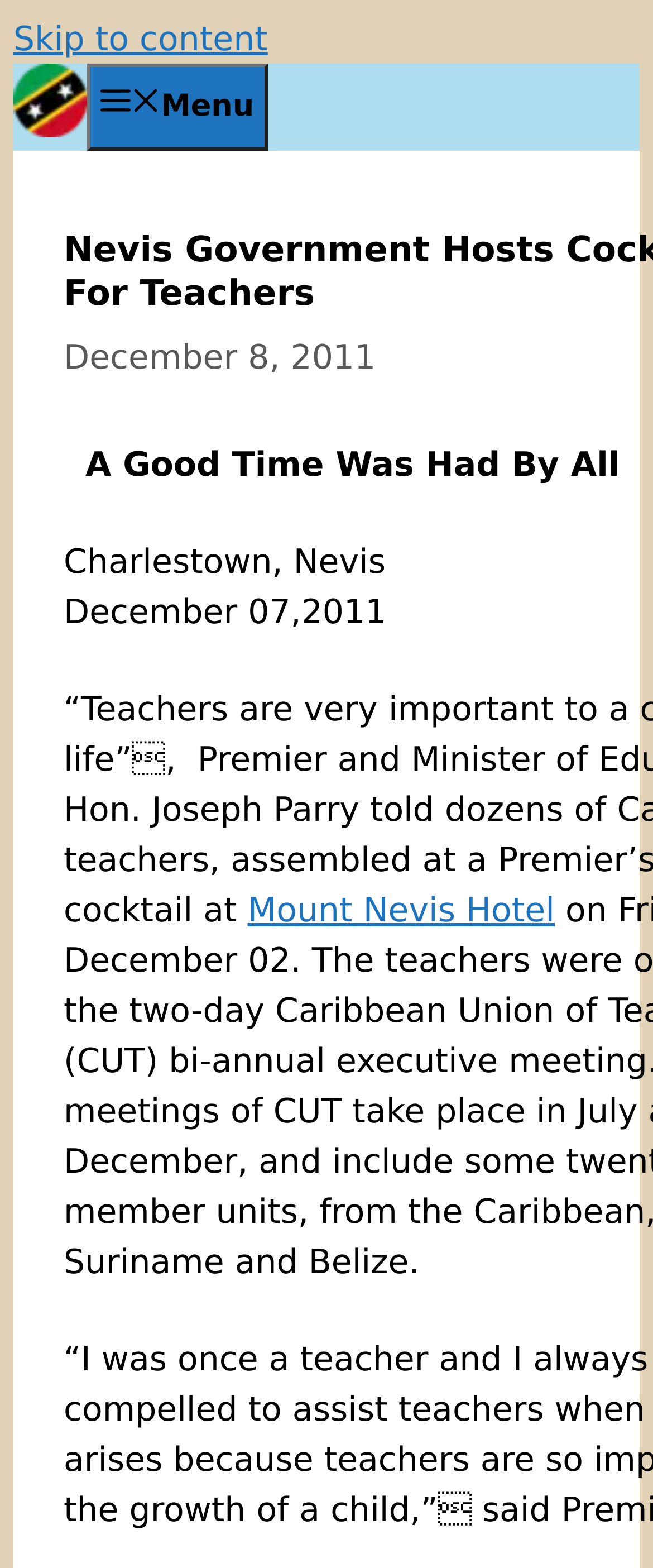Give a succinct answer to this question in a single word or phrase: 
What is the name of the hotel mentioned?

Mount Nevis Hotel